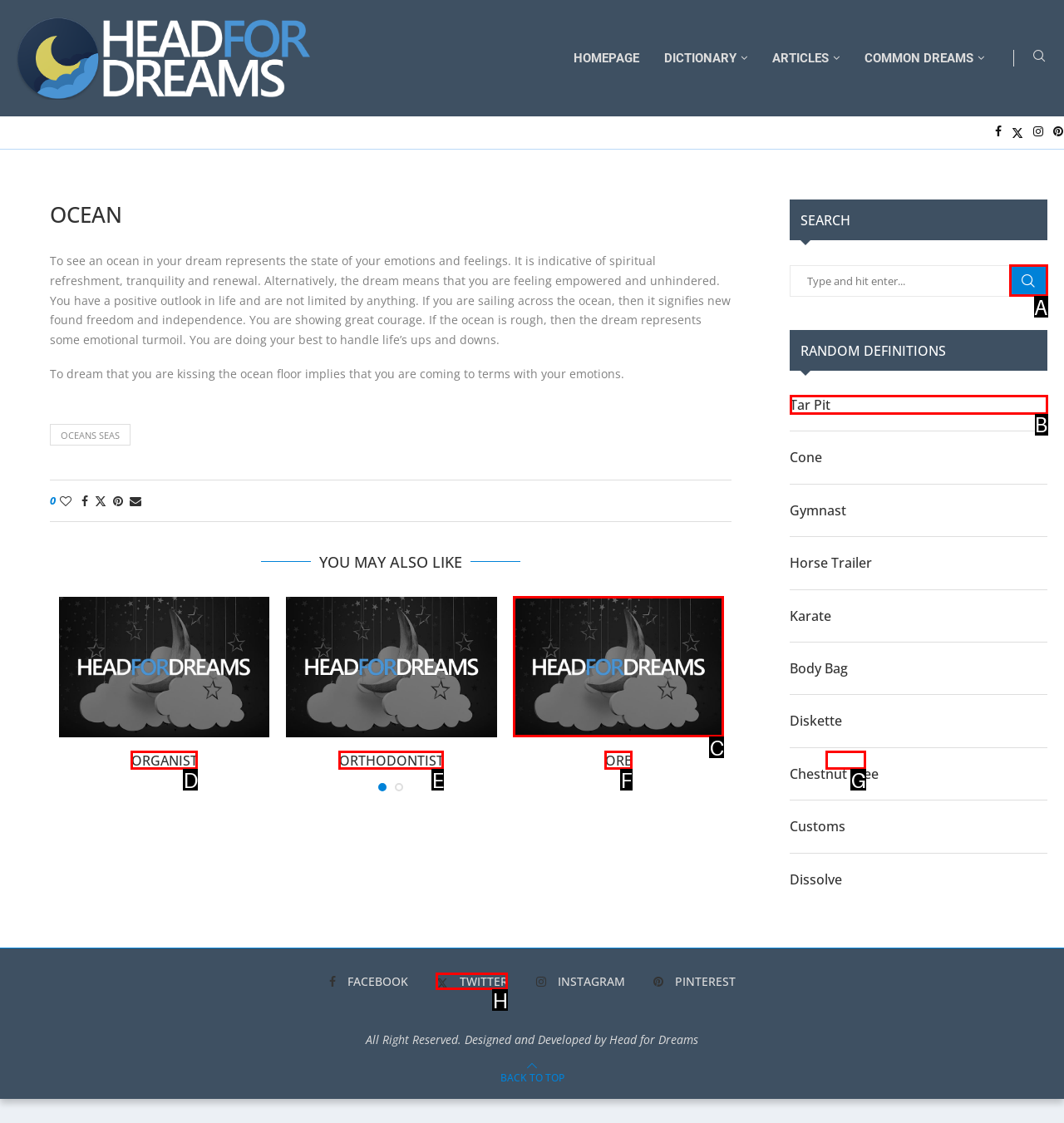Tell me the letter of the HTML element that best matches the description: Odor from the provided options.

G